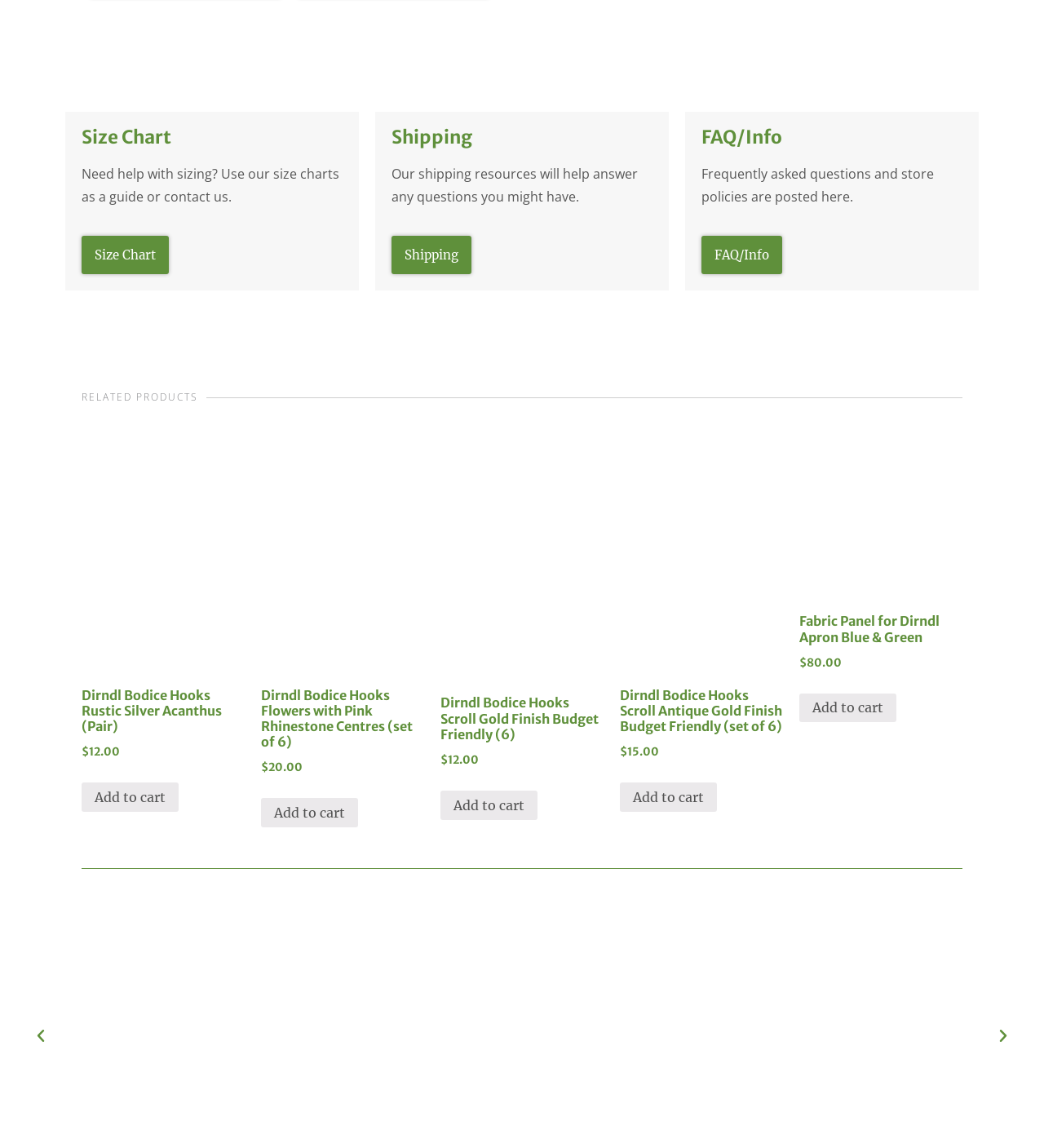Reply to the question below using a single word or brief phrase:
What is the price of the 'Fabric Panel for Dirndl Apron Blue & Green'?

$80.00